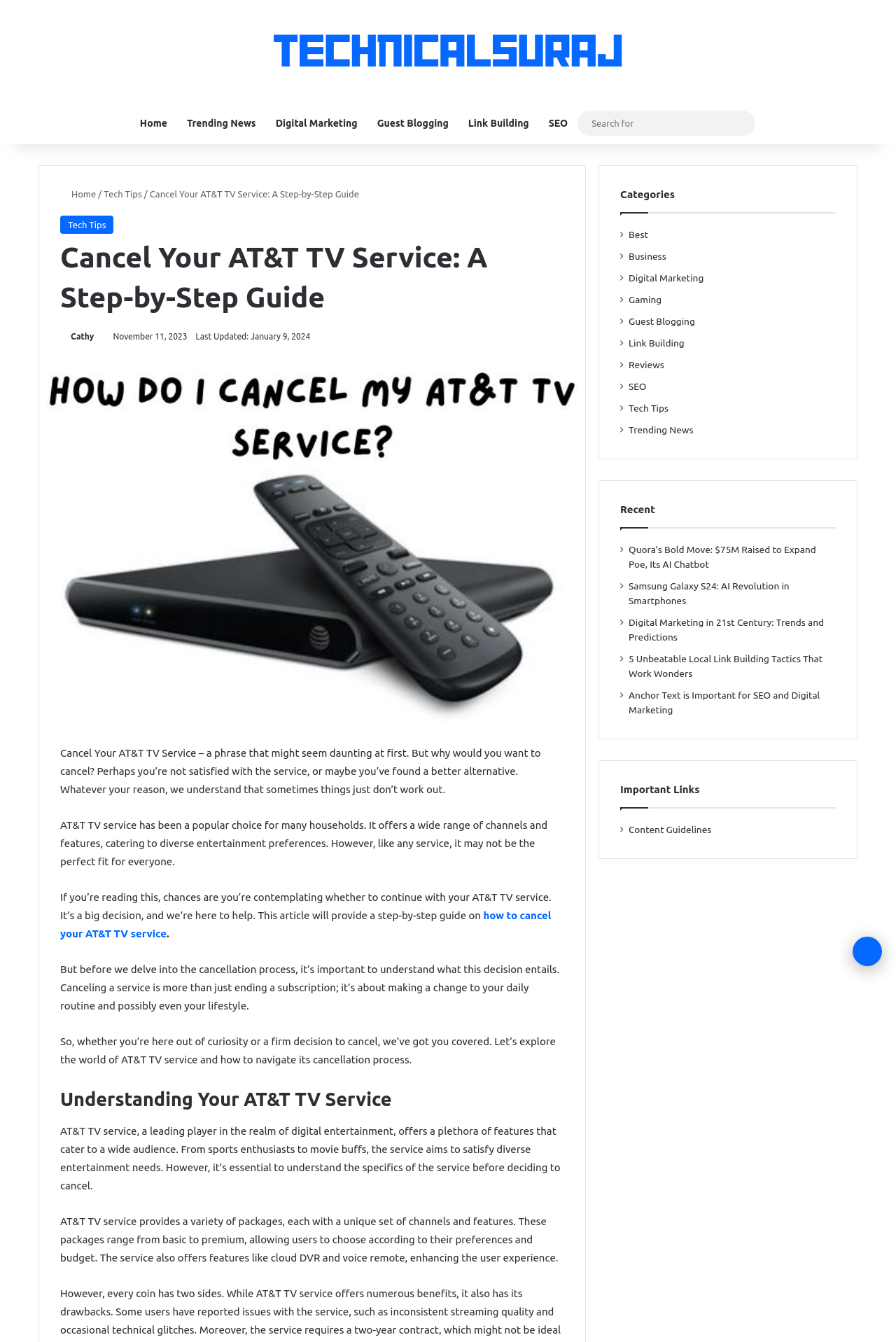Can you provide the bounding box coordinates for the element that should be clicked to implement the instruction: "Search for something"?

[0.645, 0.086, 0.843, 0.098]